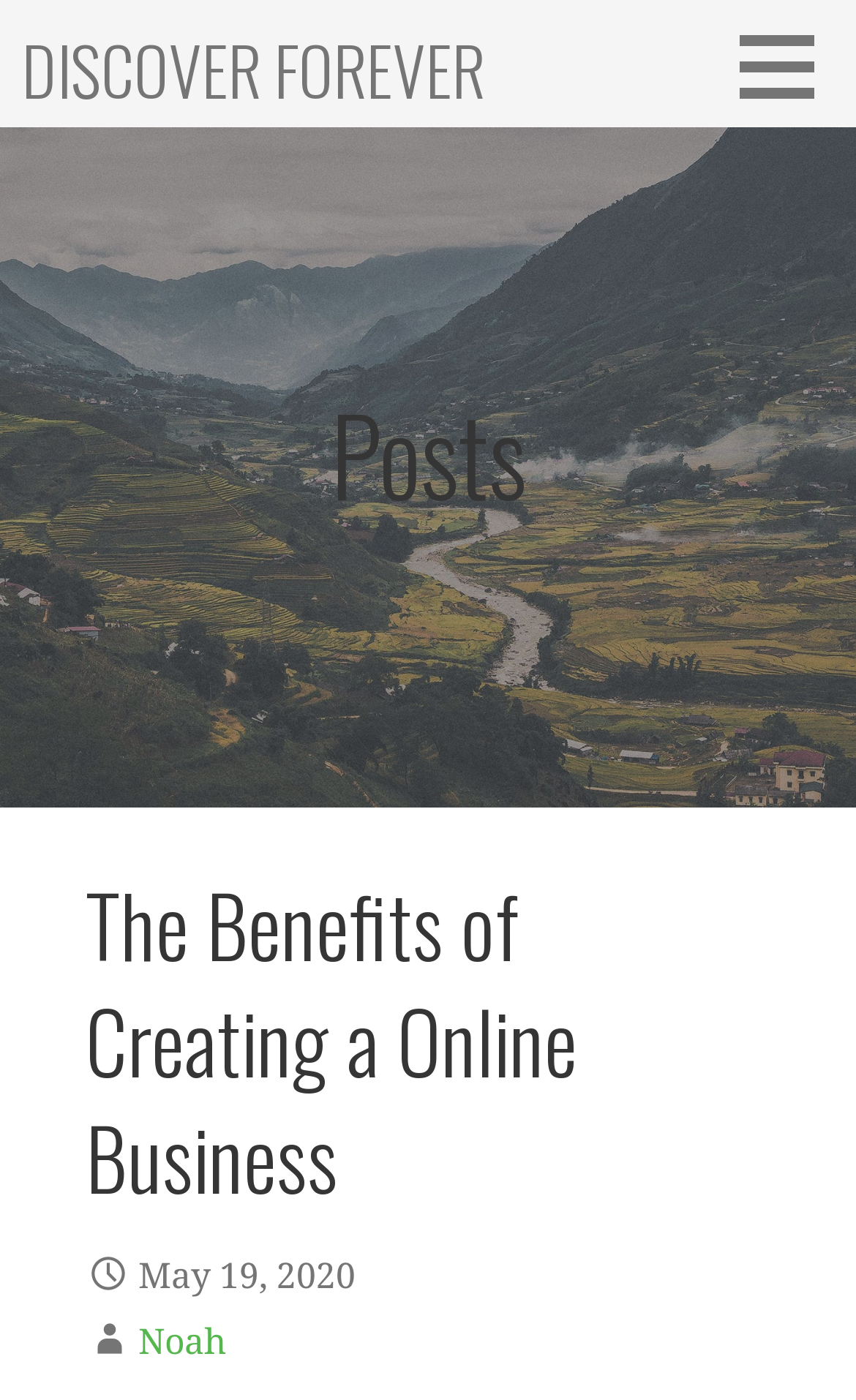Generate a thorough caption that explains the contents of the webpage.

The webpage appears to be a blog or article page focused on the benefits of creating an online business. At the top right corner, there is a button with no text. Below it, on the top left, is a link titled "DISCOVER FOREVER". 

The main content of the page is divided into sections, with a heading titled "Posts" located near the top center of the page. Under this heading, there is a subheading titled "The Benefits of Creating a Online Business", which is likely the title of the article. 

Below the article title, there is a date "May 19, 2020" and an author's name "Noah", positioned near the bottom center of the page.